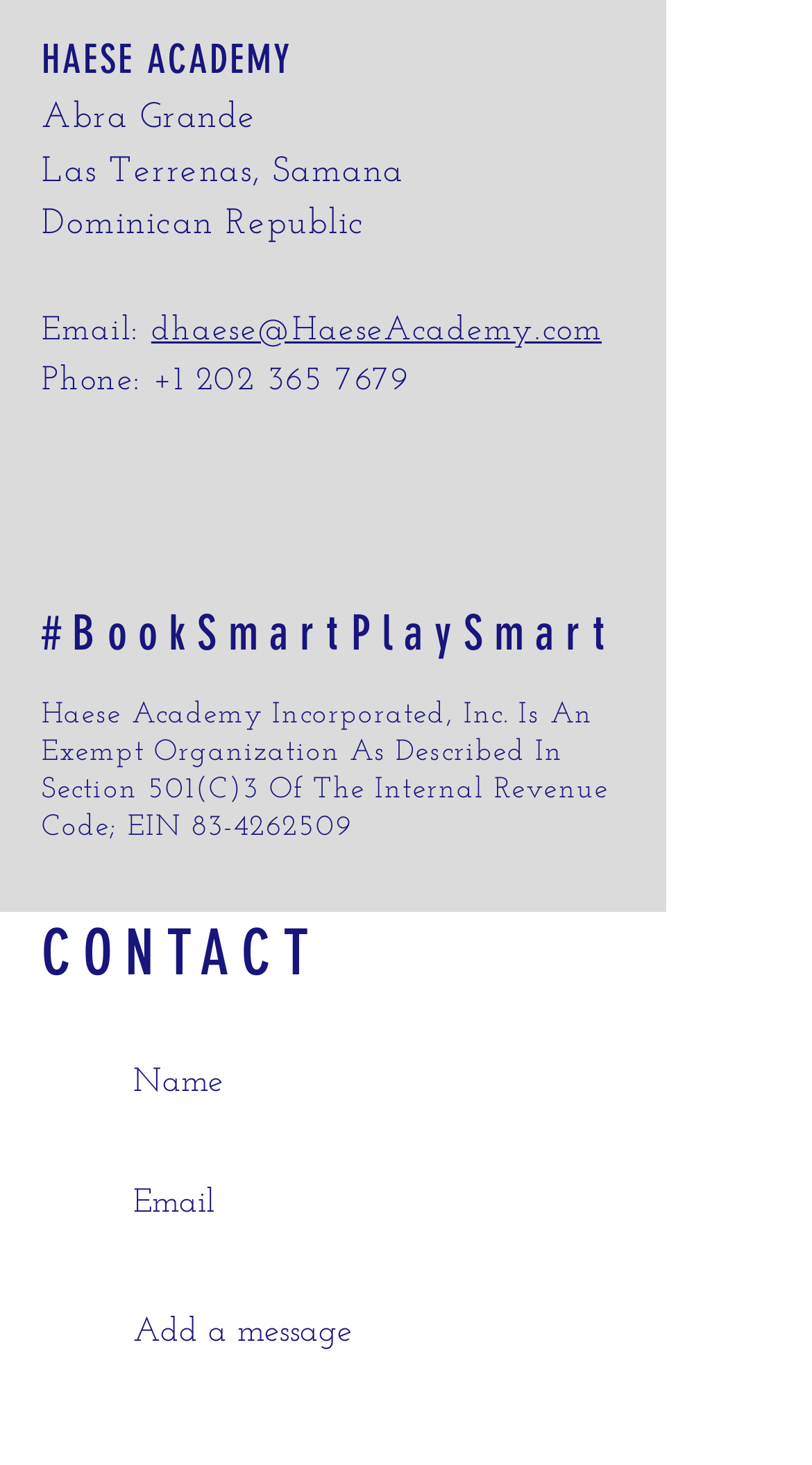Using the image as a reference, answer the following question in as much detail as possible:
How many textboxes are there in the contact form?

The contact form contains two textbox elements, one for 'Name' and one for 'Email', which are used to input user information.